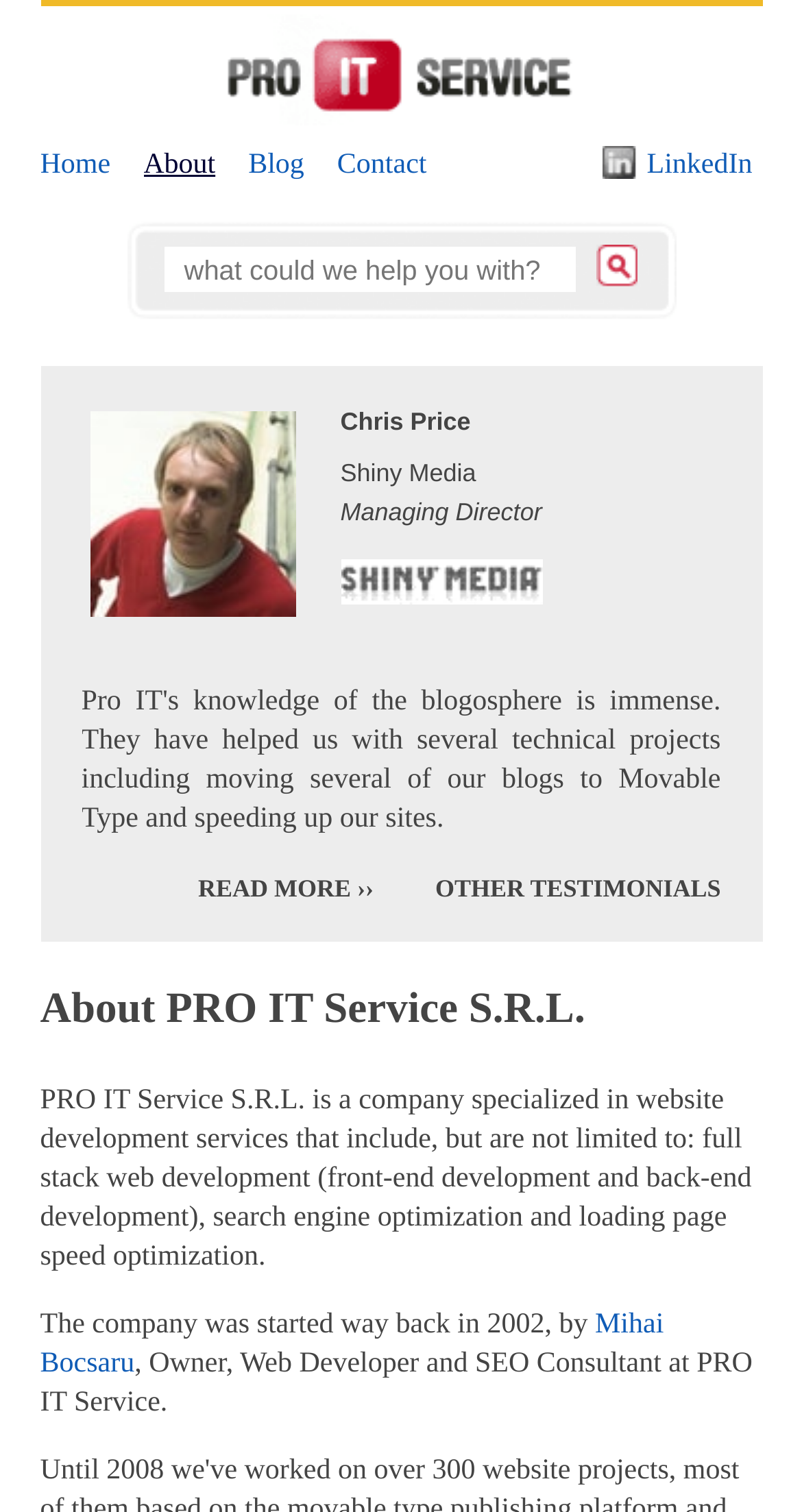What is the purpose of the textbox?
Answer with a single word or phrase by referring to the visual content.

To ask what the company can help with